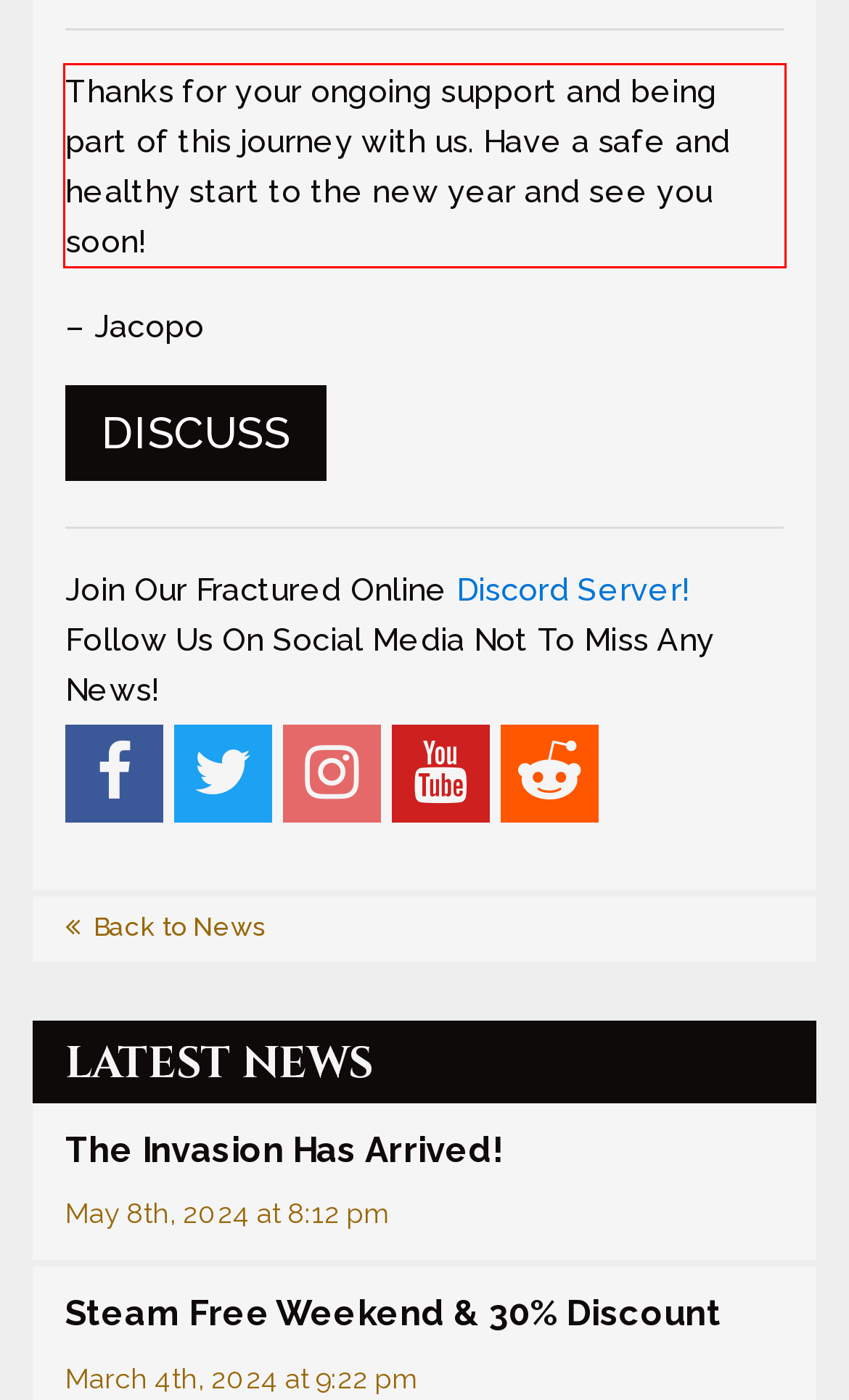The screenshot you have been given contains a UI element surrounded by a red rectangle. Use OCR to read and extract the text inside this red rectangle.

Thanks for your ongoing support and being part of this journey with us. Have a safe and healthy start to the new year and see you soon!